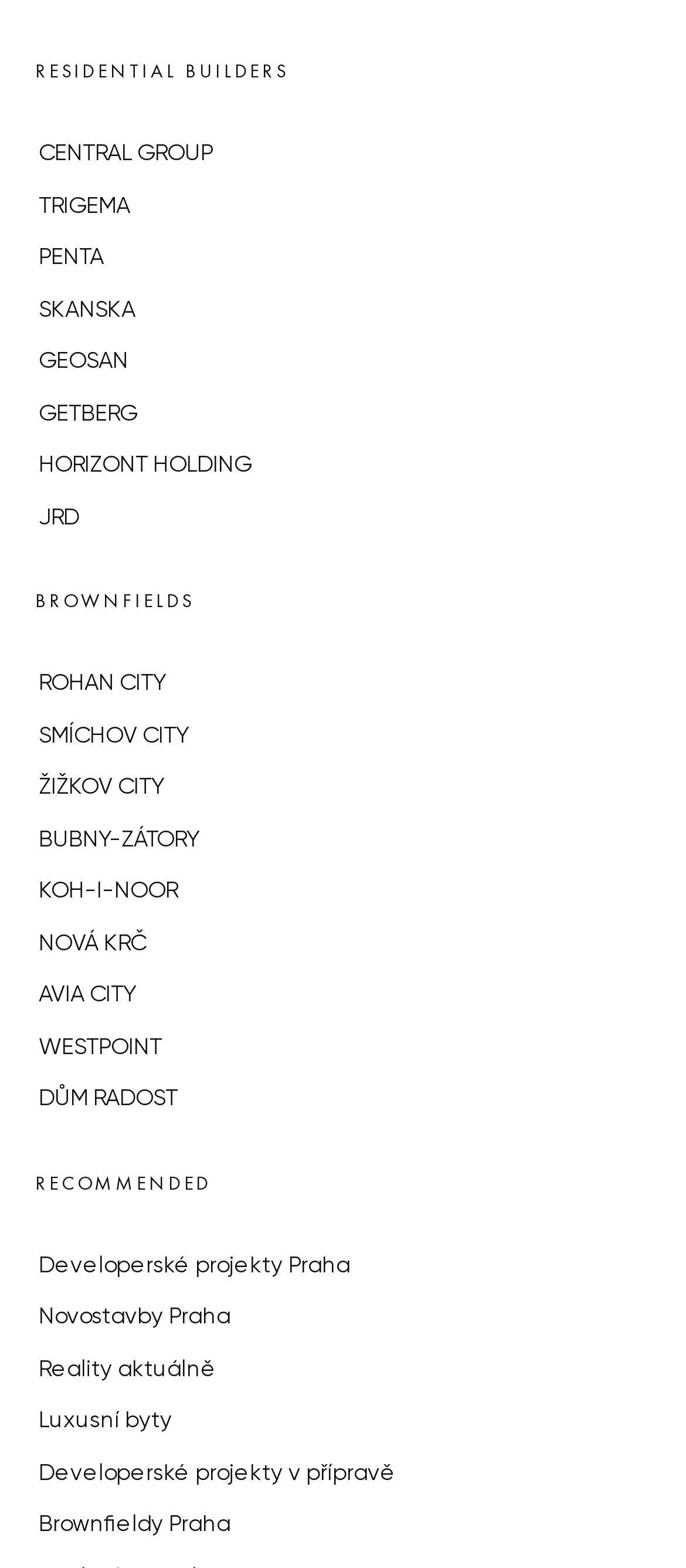Can you provide the bounding box coordinates for the element that should be clicked to implement the instruction: "Click on CENTRAL GROUP"?

[0.051, 0.082, 0.372, 0.116]